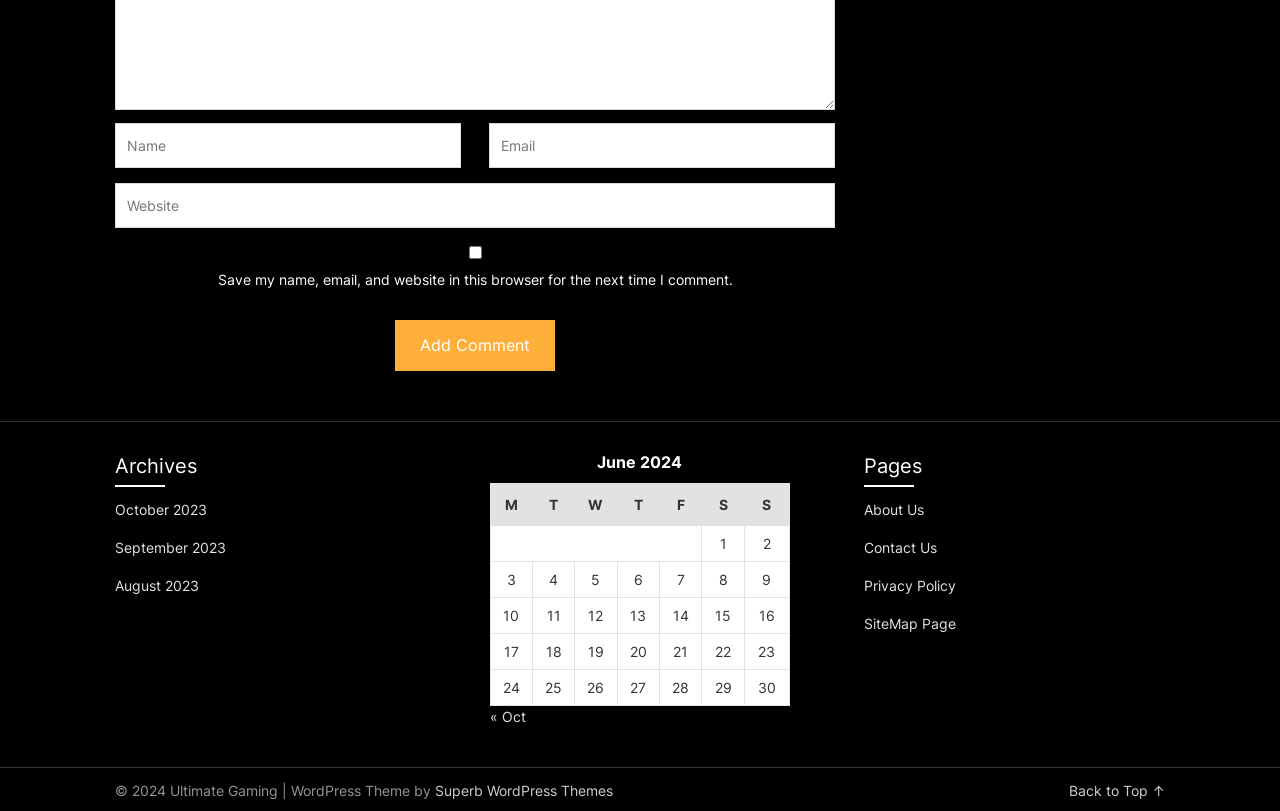Determine the bounding box coordinates of the region I should click to achieve the following instruction: "Enter your name". Ensure the bounding box coordinates are four float numbers between 0 and 1, i.e., [left, top, right, bottom].

[0.09, 0.151, 0.36, 0.207]